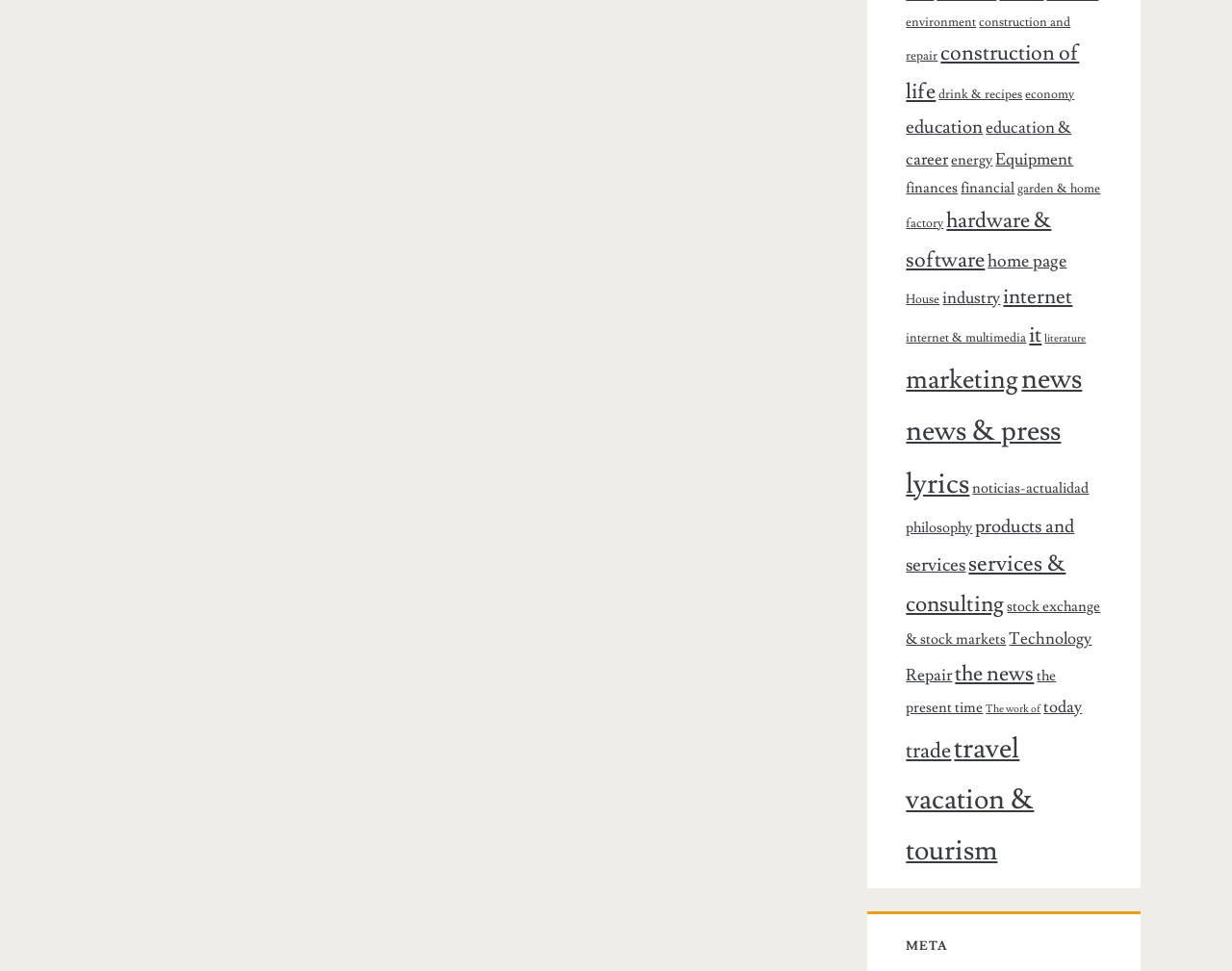Locate the UI element described by parent_node: More Fun in the provided webpage screenshot. Return the bounding box coordinates in the format (top-left x, top-left y, bottom-right x, bottom-right y), ensuring all values are between 0 and 1.

None